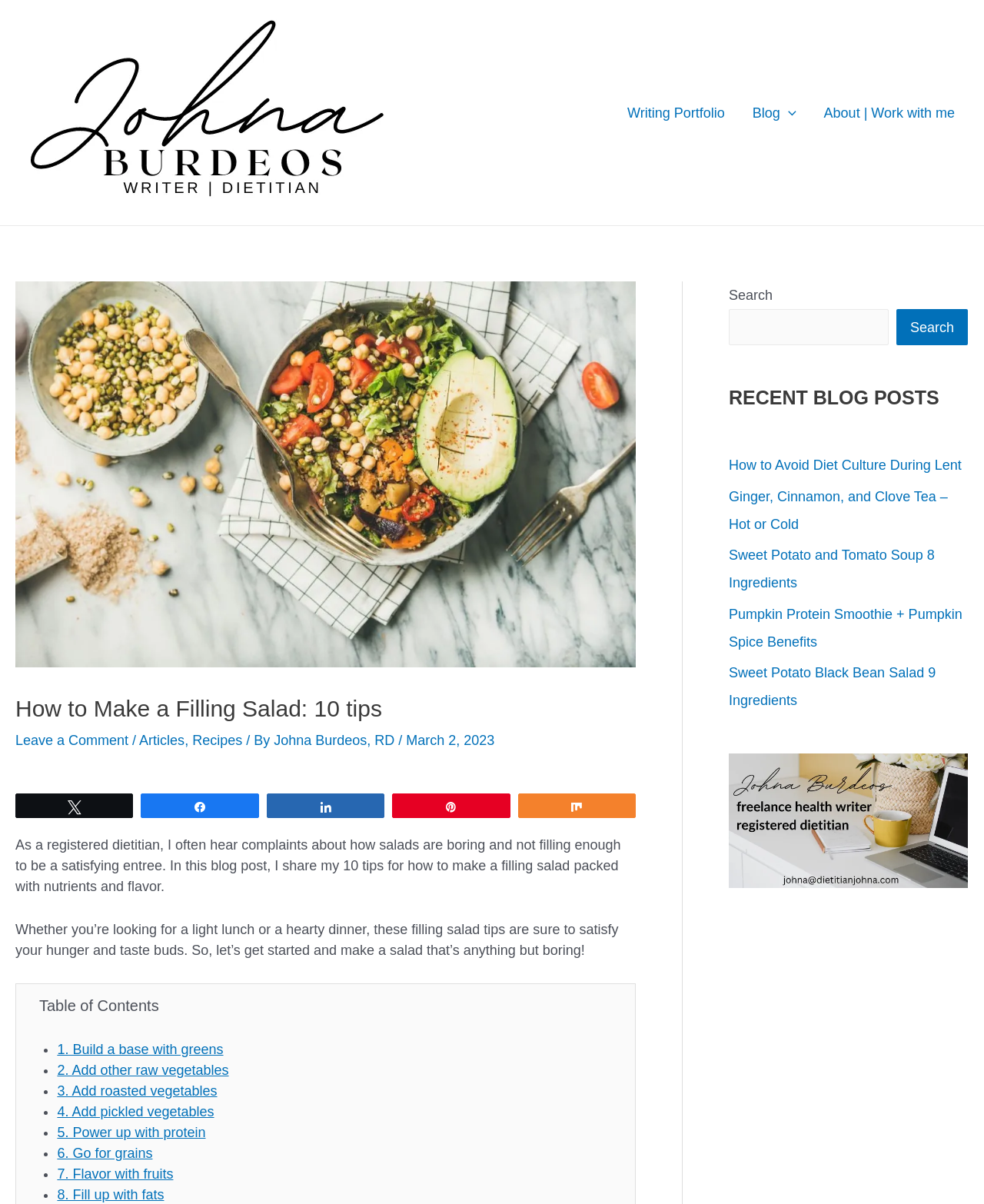Offer a detailed account of what is visible on the webpage.

This webpage is about a blog post titled "How to Make a Filling Salad: 10 tips" by a registered dietitian, Johna Burdeos. At the top left corner, there is a link to the author's profile and a small image of the author. Below that, there is a navigation menu with links to the writer's portfolio, blog menu, and about/work with me sections.

The main content of the webpage is divided into several sections. The first section has a heading that matches the title of the blog post, accompanied by an image of a vegan salad bowl with avocado and assorted vegetables on a marble table. Below the heading, there is a brief introduction to the blog post, which explains that the author will share 10 tips on how to make a filling salad packed with nutrients and flavor.

The next section is a table of contents, which lists the 10 tips with links to each section. The tips include building a base with greens, adding other raw vegetables, roasted vegetables, pickled vegetables, protein, grains, fruits, and fats.

Below the table of contents, there is a section with the actual content of the blog post, which provides detailed explanations and advice on how to make a filling salad. The text is divided into paragraphs, with a brief summary at the beginning and a call to action to start making a salad.

On the right side of the webpage, there are several complementary sections. The first section has a search bar with a button to search the website. The second section has a heading "RECENT BLOG POSTS" and lists four recent blog posts with links to each article. The third section has a list of four more recent blog posts with links to each article. The last section has a figure, but no description is provided.

At the bottom of the webpage, there are social media links to share the blog post on Twitter, Facebook, Pinterest, and other platforms.